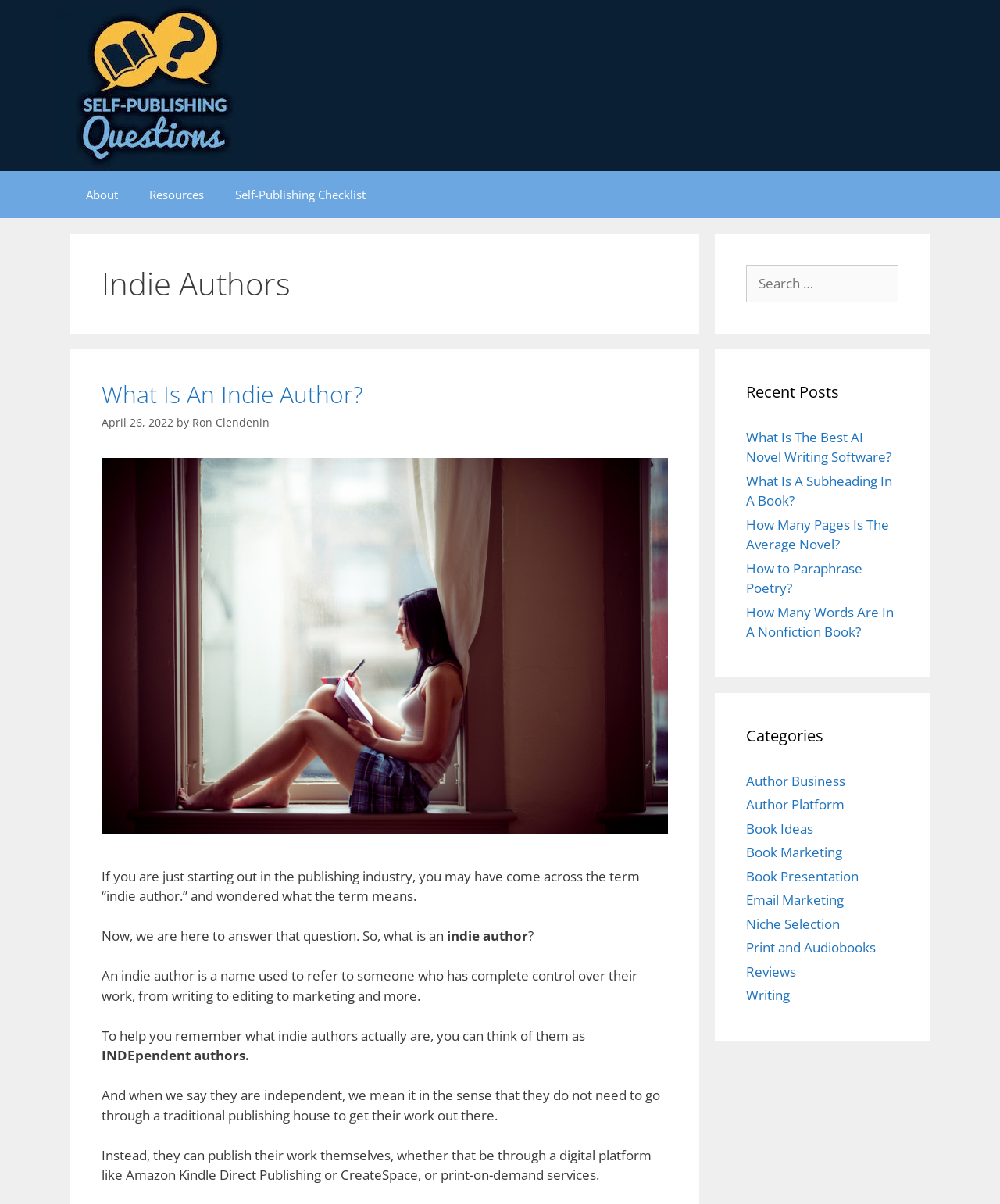How many links are there in the navigation section?
Refer to the image and provide a concise answer in one word or phrase.

4